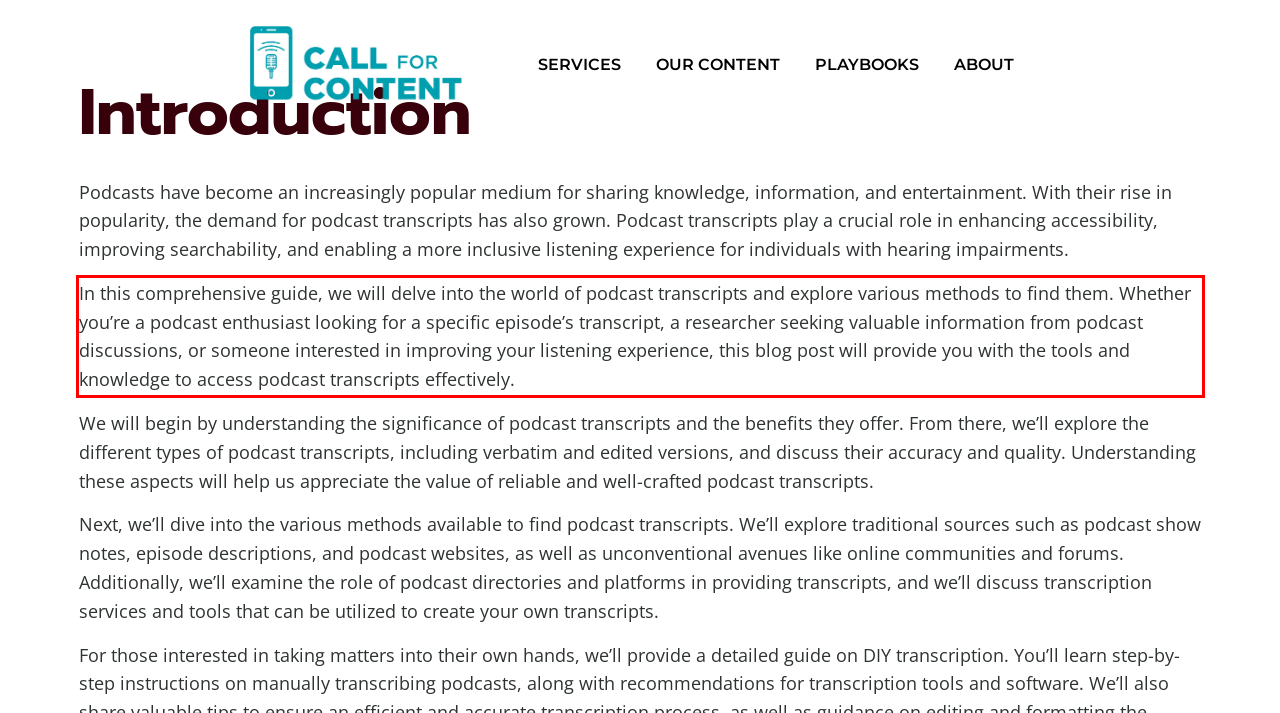In the screenshot of the webpage, find the red bounding box and perform OCR to obtain the text content restricted within this red bounding box.

In this comprehensive guide, we will delve into the world of podcast transcripts and explore various methods to find them. Whether you’re a podcast enthusiast looking for a specific episode’s transcript, a researcher seeking valuable information from podcast discussions, or someone interested in improving your listening experience, this blog post will provide you with the tools and knowledge to access podcast transcripts effectively.